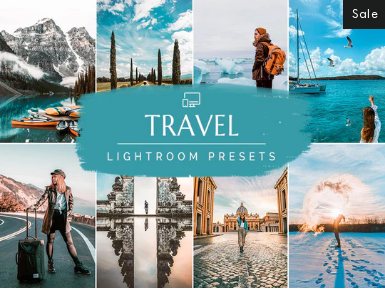What is the color of the background behind the central text?
Refer to the screenshot and deliver a thorough answer to the question presented.

The turquoise background behind the central text 'TRAVEL' enhances the overall aesthetic of the advertisement and makes the text more prominent.